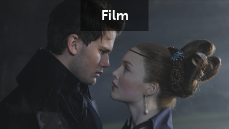What is the theme of the film adaptation?
Refer to the image and offer an in-depth and detailed answer to the question.

The caption suggests that the film's themes relate to literary adaptations, character dynamics, and emotional storytelling, and it evokes the essence of the film's adaptation of Charles Dickens' classic tale, showcasing romance, mystery, and the complexity of relationships.